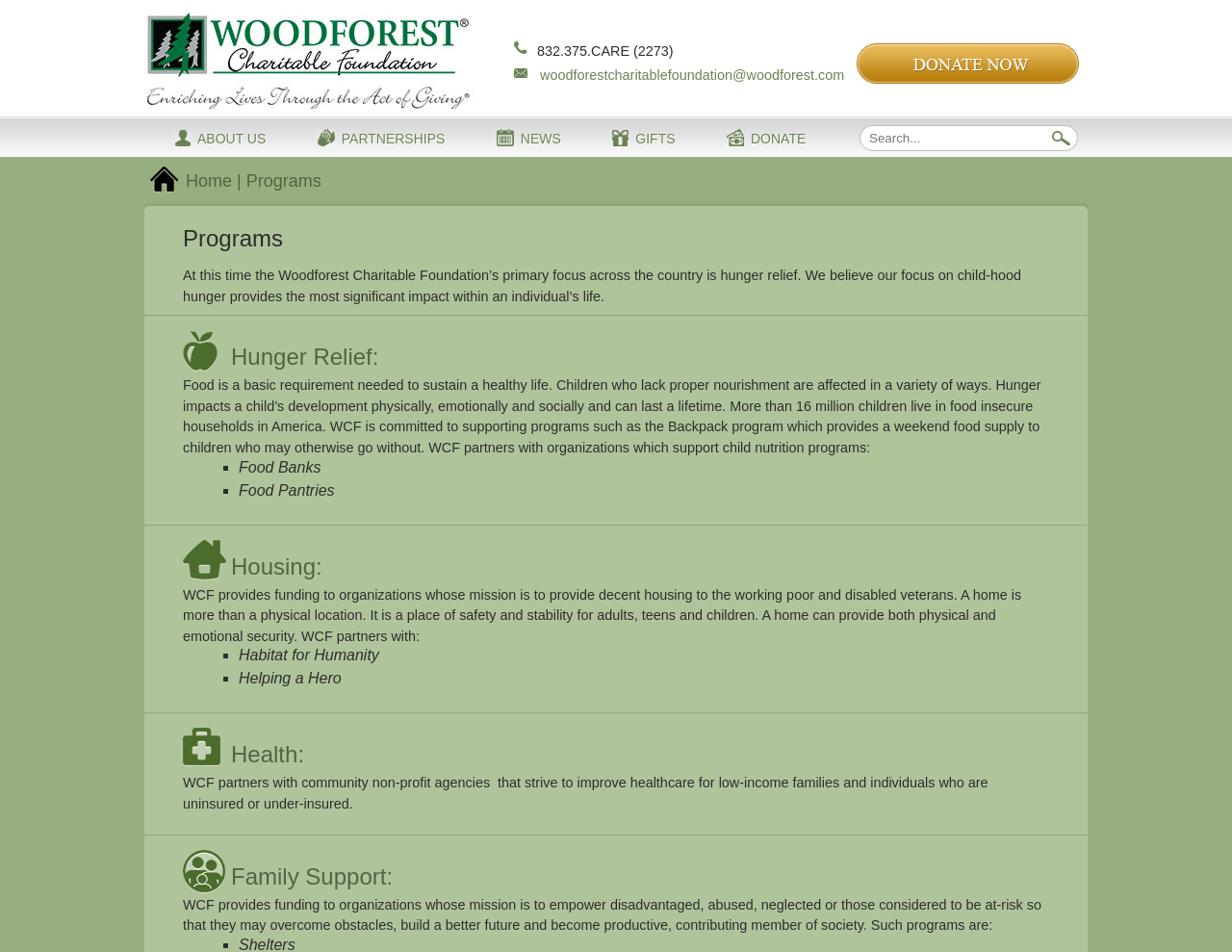Determine the bounding box for the described HTML element: "ABOUT US". Ensure the coordinates are four float numbers between 0 and 1 in the format [left, top, right, bottom].

[0.13, 0.134, 0.217, 0.158]